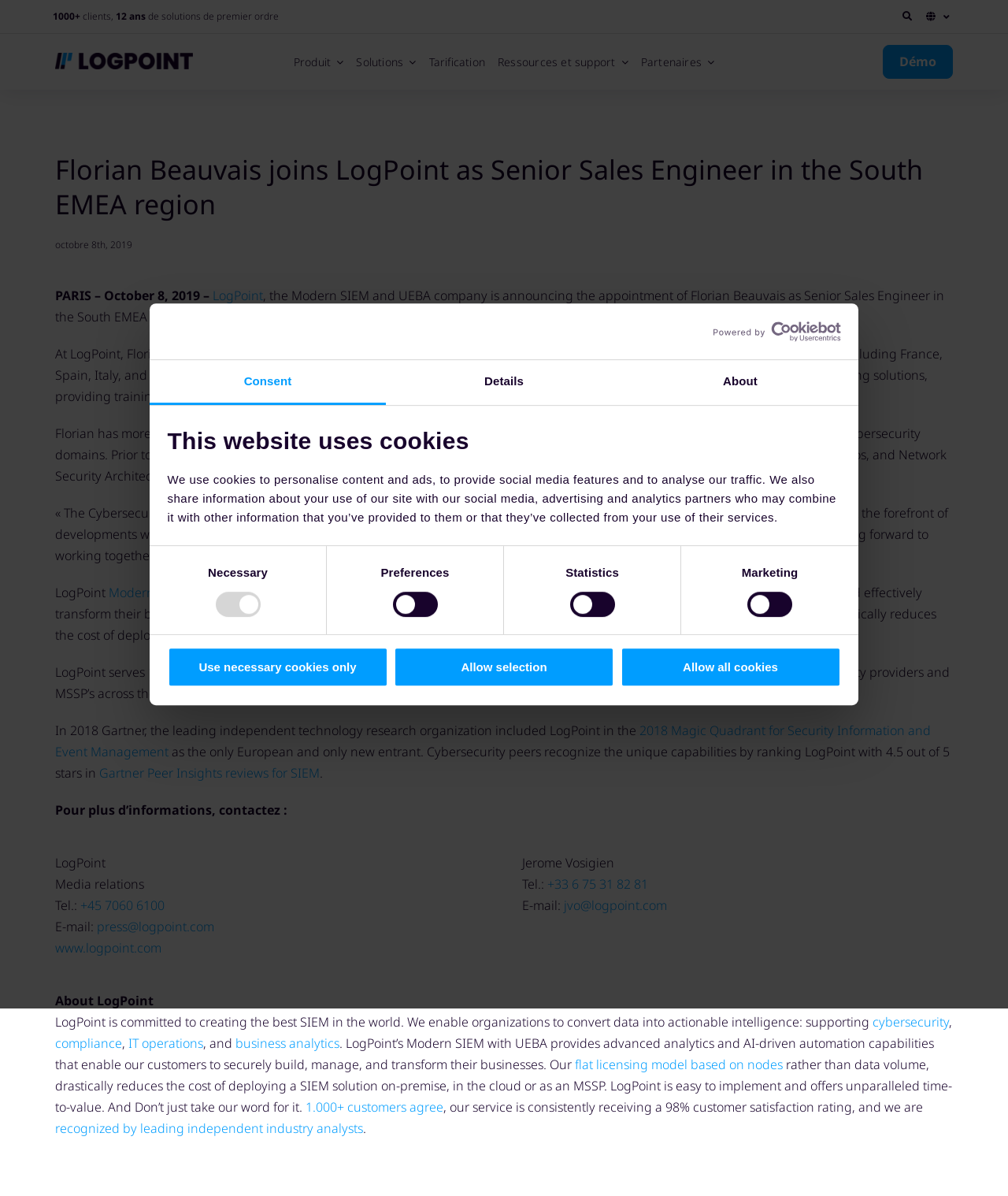What is the position of Florian Beauvais at LogPoint?
Based on the visual details in the image, please answer the question thoroughly.

I found the information about Florian Beauvais' position by reading the text content of the elements. Specifically, I found the sentence 'LogPoint announces the appointment of Florian Beauvais as Senior Sales Engineer...' at coordinates [0.055, 0.128, 0.945, 0.185].